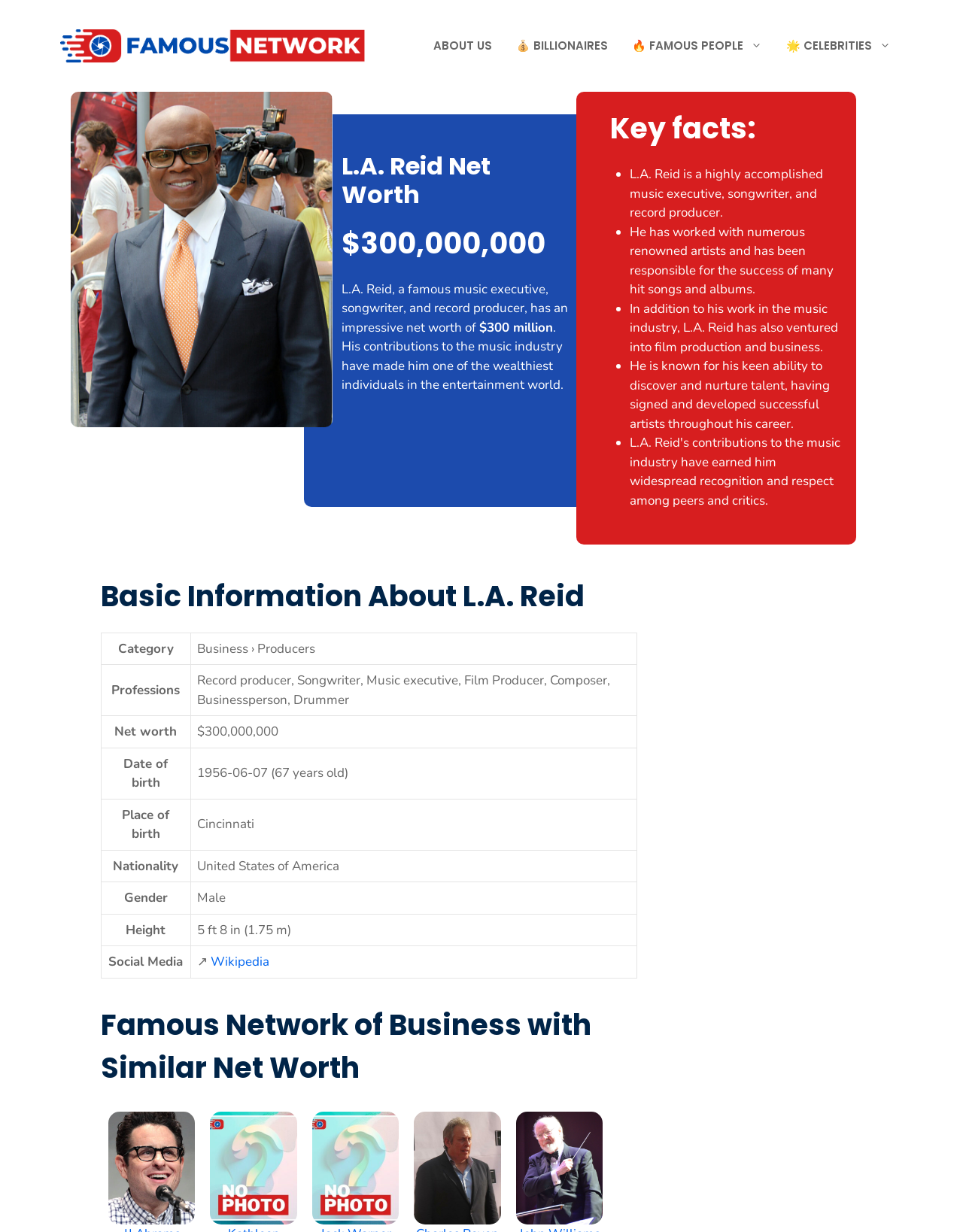Identify the main title of the webpage and generate its text content.

L.A. Reid Net Worth